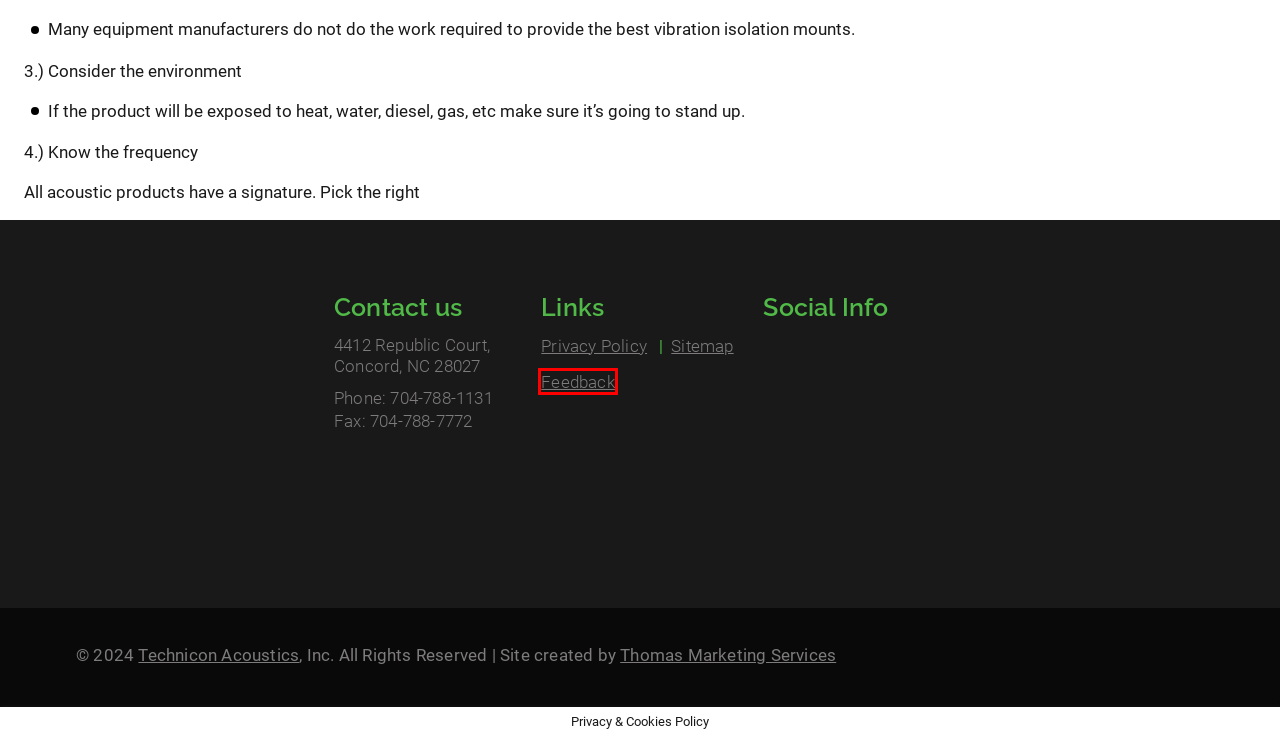Inspect the provided webpage screenshot, concentrating on the element within the red bounding box. Select the description that best represents the new webpage after you click the highlighted element. Here are the candidates:
A. Feedback - Technicon Acoustics
B. Privacy Policy - Technicon Acoustics
C. Capabilities - Technicon Acoustics
D. Industrial Marketing Services for Manufacturers
E. How to design and plan for Acoustics - Technicon Acoustics
F. Sitemap - Technicon Acoustics
G. Acoustic & Thermal Insulation | Industry Solutions | Technicon Acoustics
H. Home - Technicon Acoustics

A